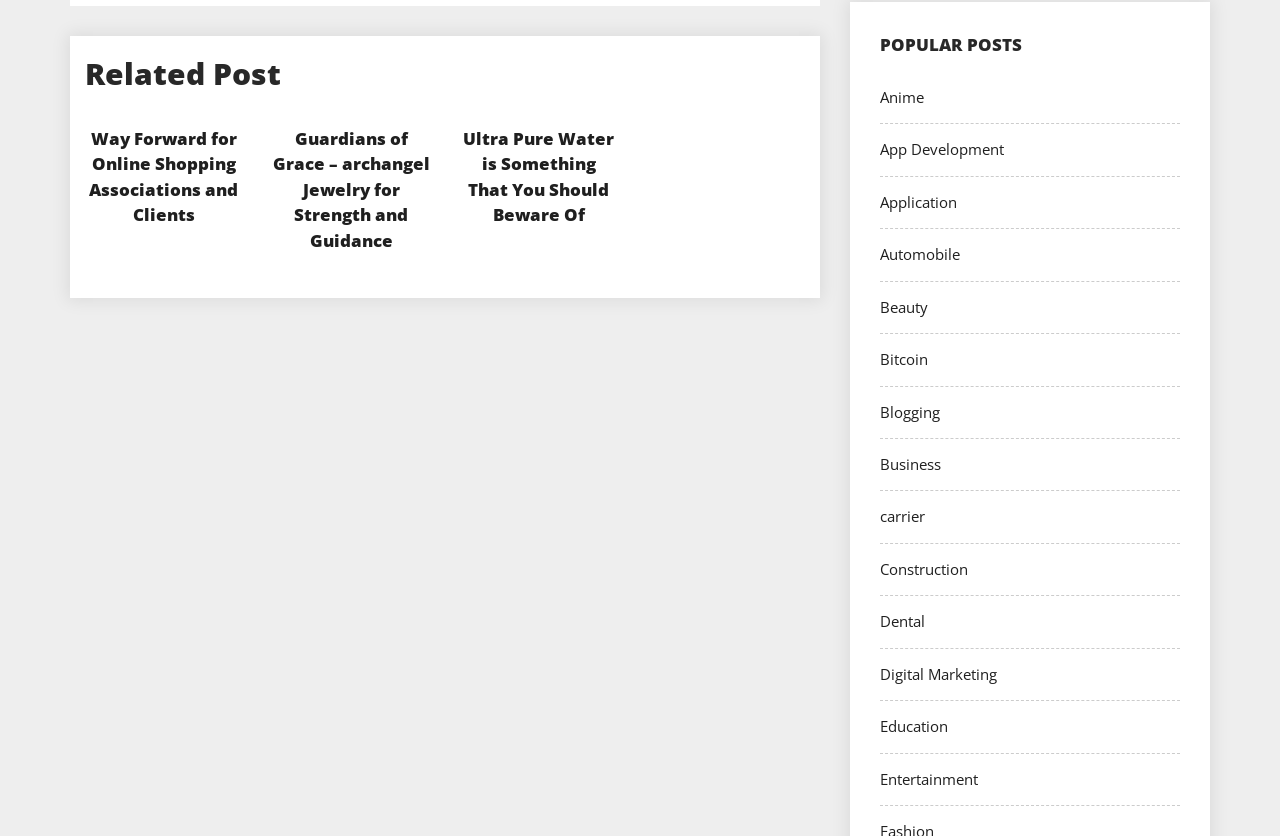Respond with a single word or phrase to the following question:
What is the title of the first related post?

Way Forward for Online Shopping Associations and Clients